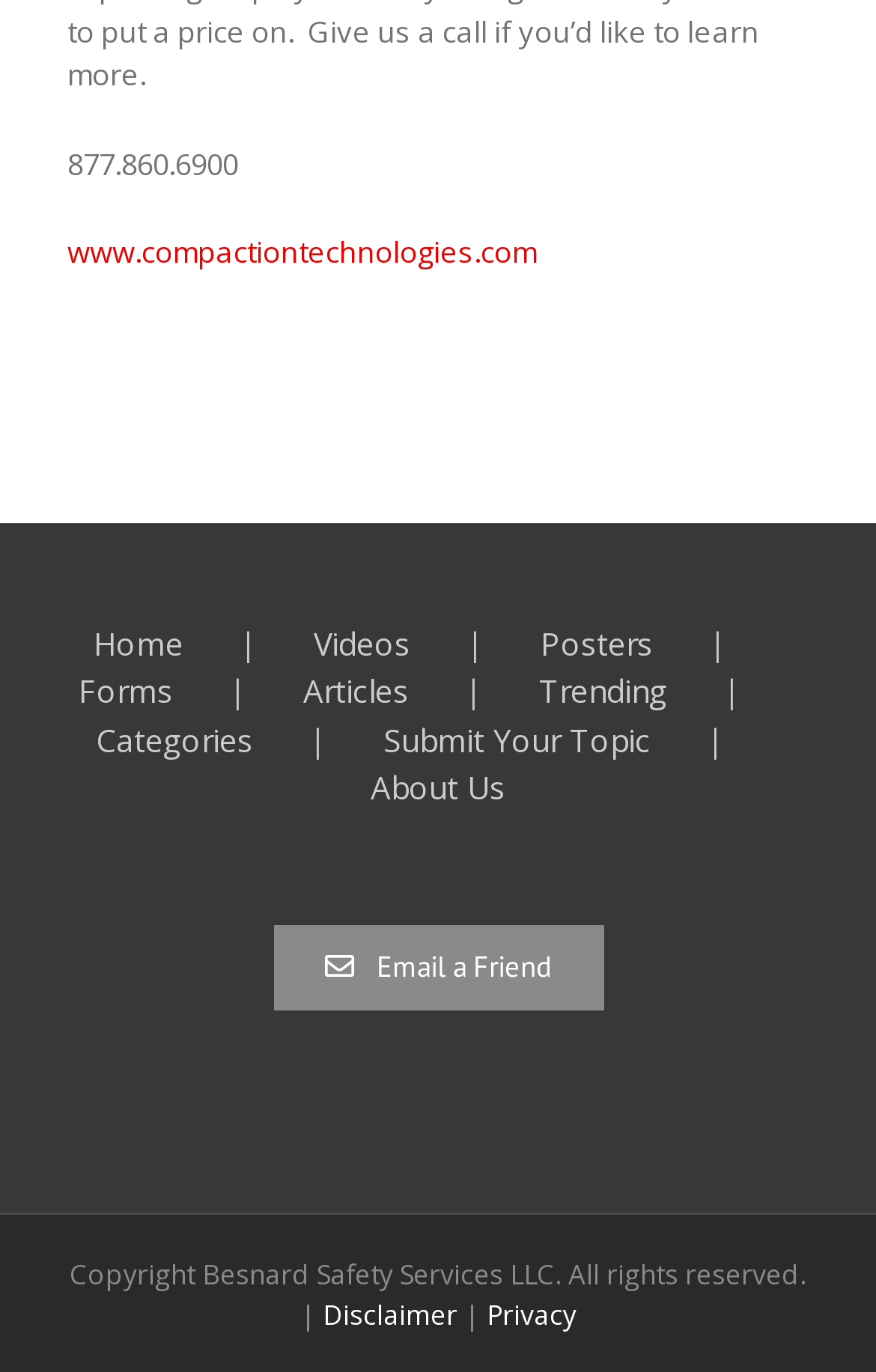Provide the bounding box coordinates for the area that should be clicked to complete the instruction: "Go to the home page".

[0.106, 0.452, 0.358, 0.486]